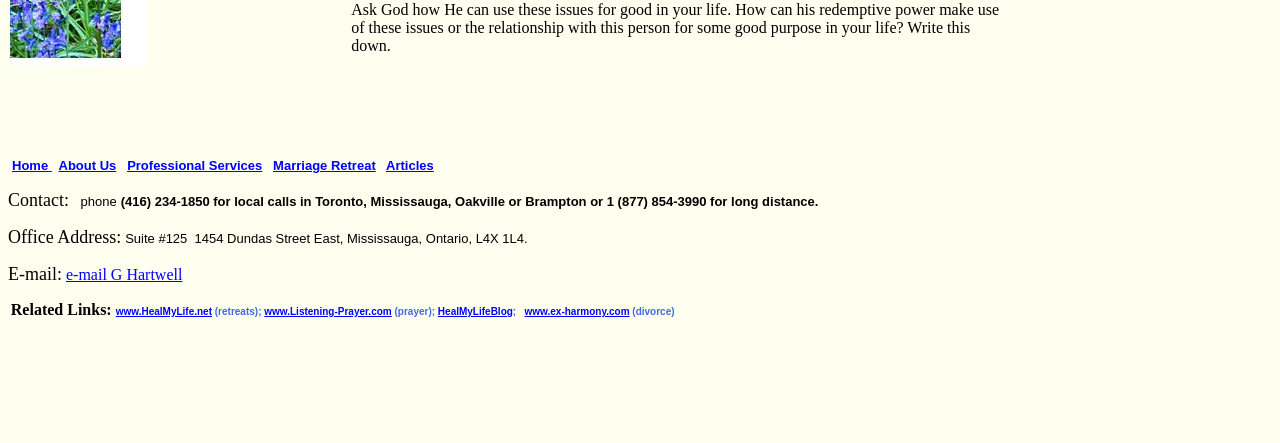Please specify the bounding box coordinates of the region to click in order to perform the following instruction: "Click on www.HealMyLife.net".

[0.09, 0.691, 0.166, 0.716]